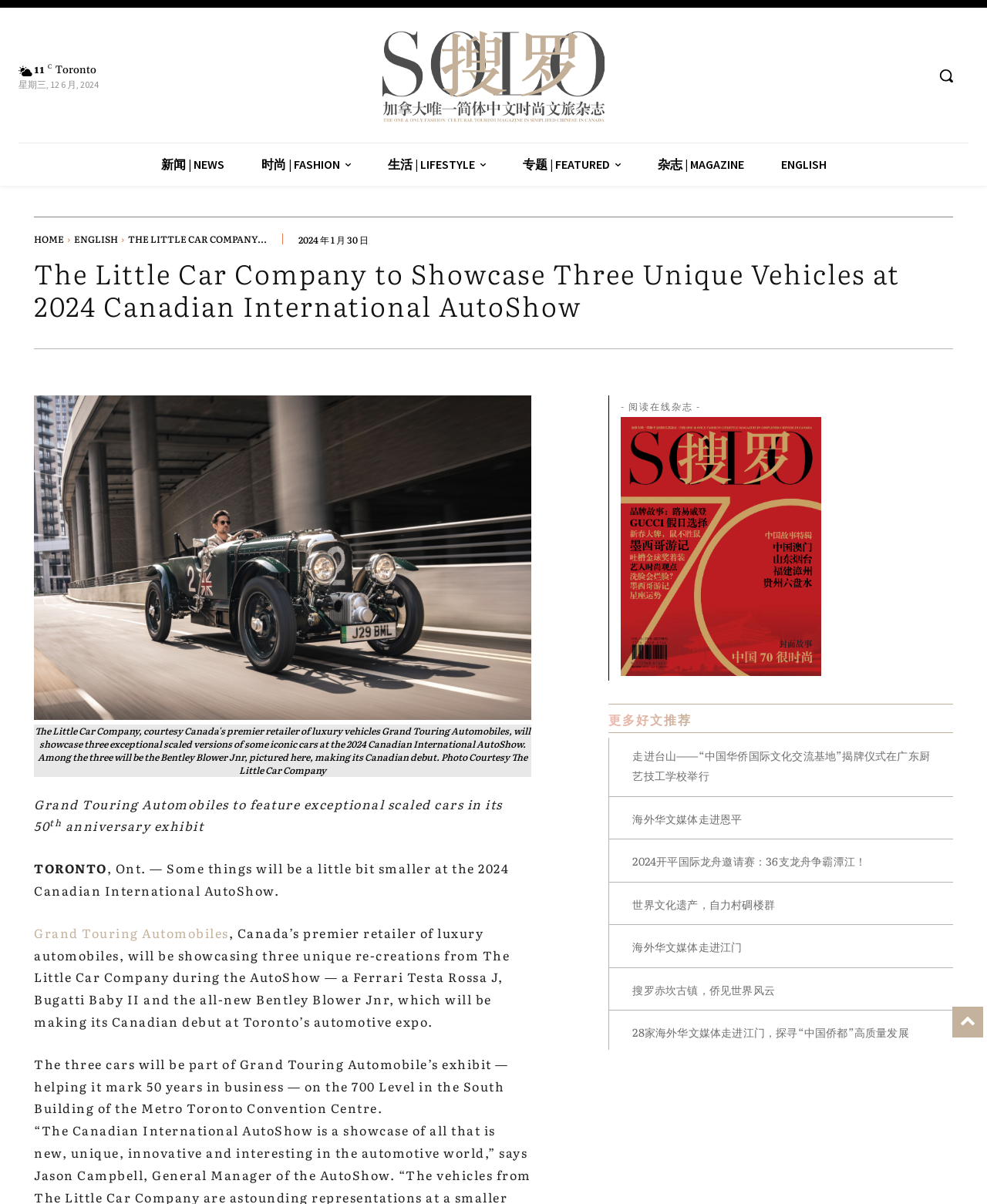Please identify the bounding box coordinates for the region that you need to click to follow this instruction: "View the image of the Ferrari Testa Rossa J".

[0.034, 0.329, 0.539, 0.598]